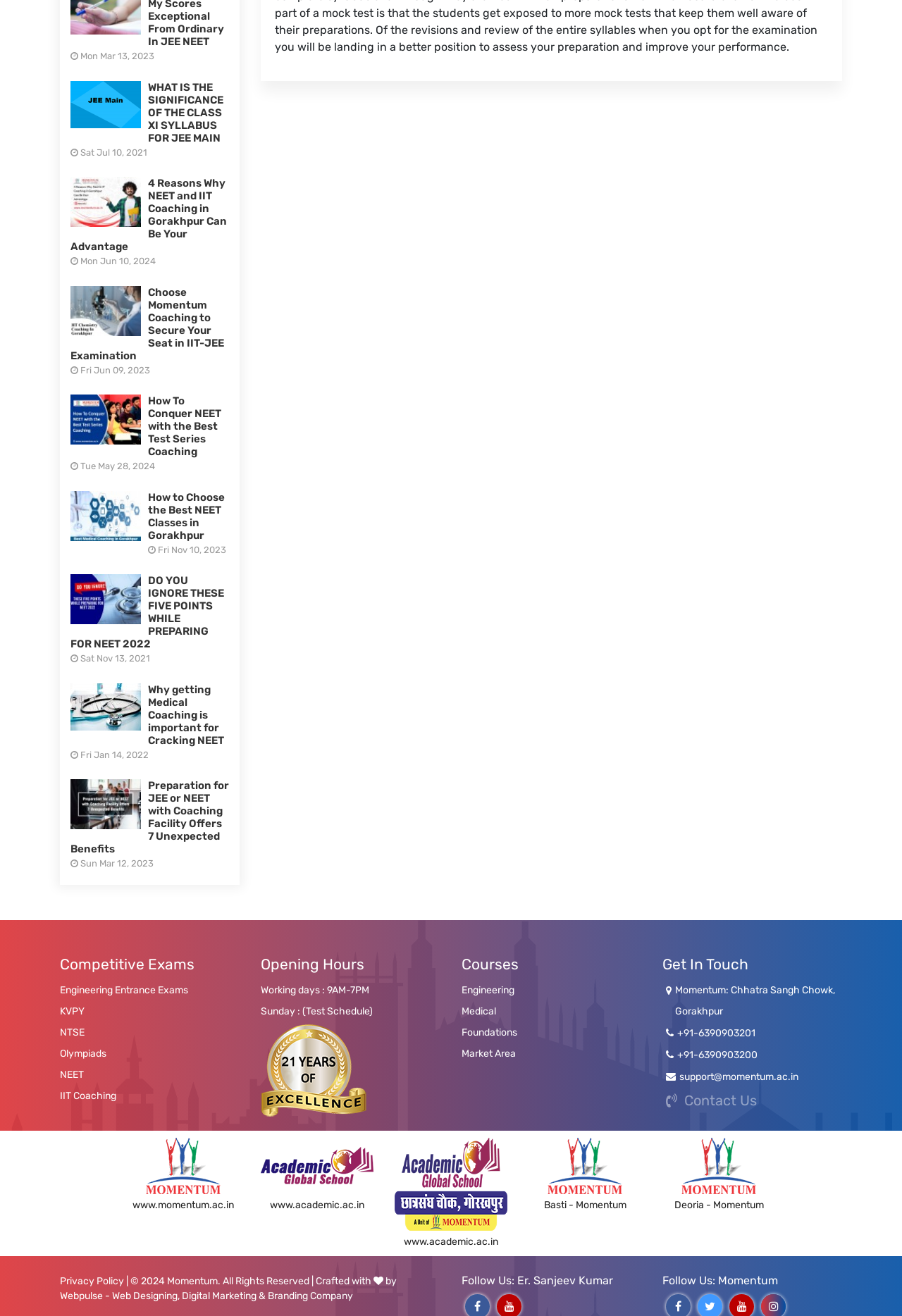Pinpoint the bounding box coordinates of the element you need to click to execute the following instruction: "Click on the link to know the significance of class XI syllabus for JEE Main". The bounding box should be represented by four float numbers between 0 and 1, in the format [left, top, right, bottom].

[0.078, 0.061, 0.254, 0.121]